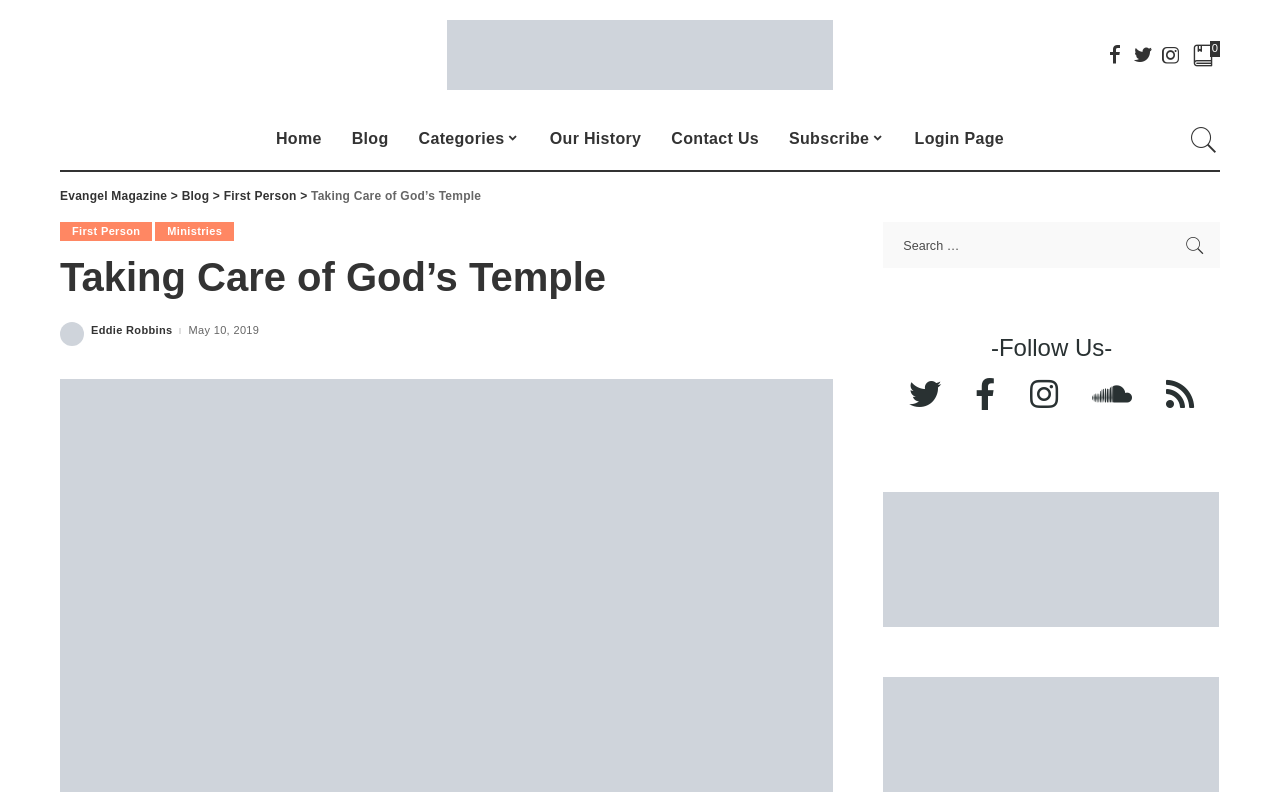What is the topic of the article?
Look at the image and provide a detailed response to the question.

The topic of the article can be inferred from the heading 'Taking Care of God's Temple' which is located below the magazine's name and above the author's name.